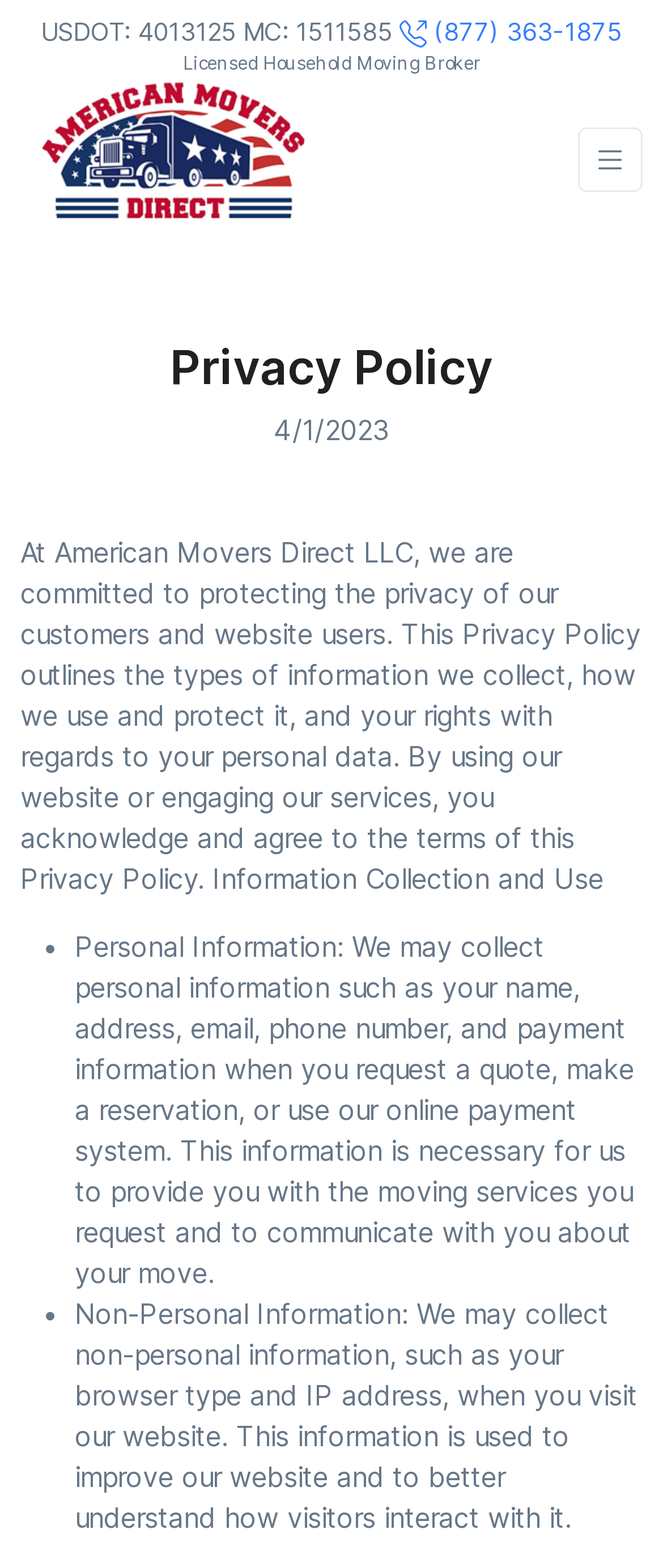Provide a brief response using a word or short phrase to this question:
When was the privacy policy last updated?

4/1/2023